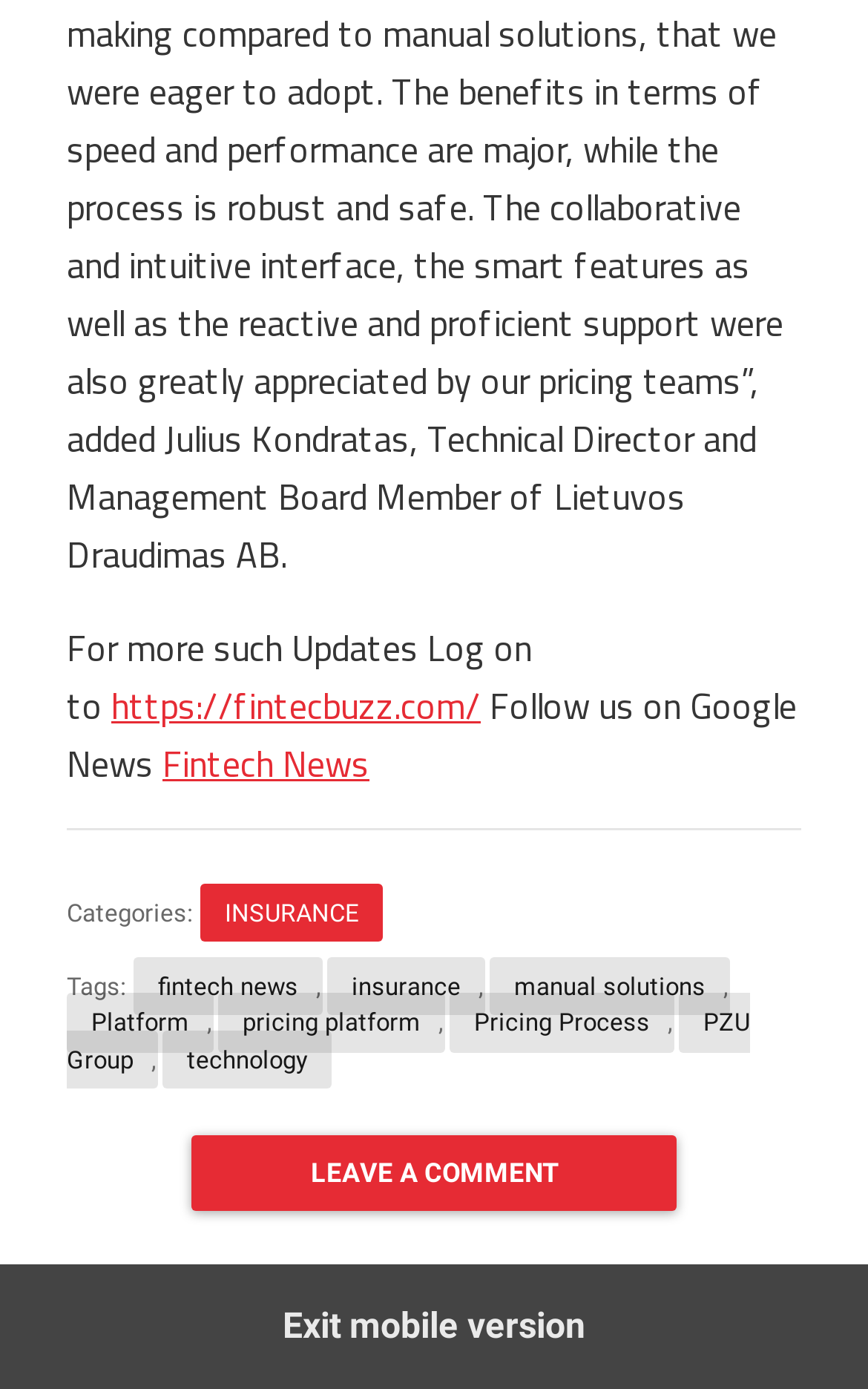Please give a concise answer to this question using a single word or phrase: 
What are the categories available?

INSURANCE